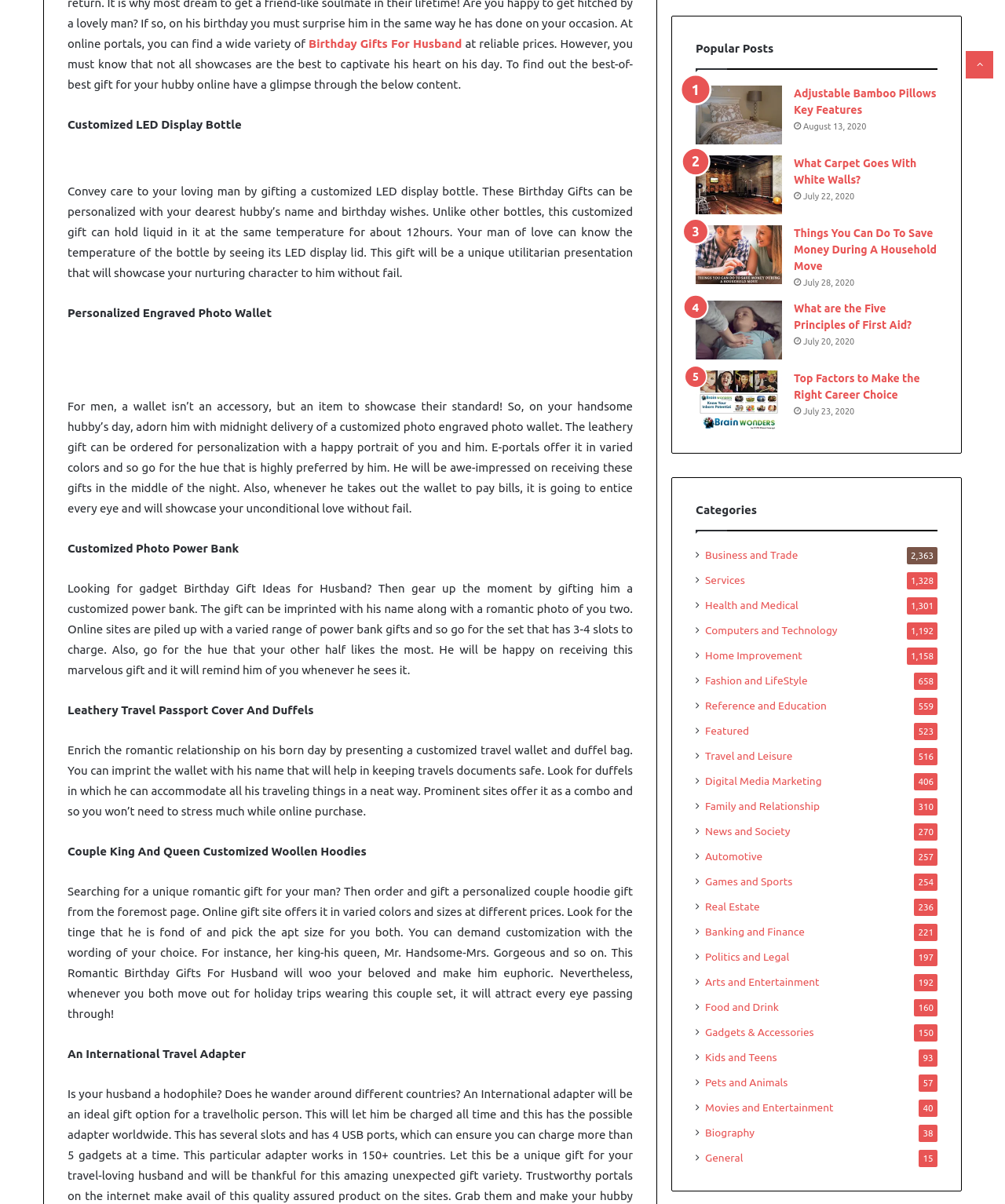Analyze the image and give a detailed response to the question:
What is the topic of the webpage?

The webpage is about birthday gift ideas for husbands, as indicated by the link 'Birthday Gifts For Husband' at the top of the page and the various gift suggestions listed below.